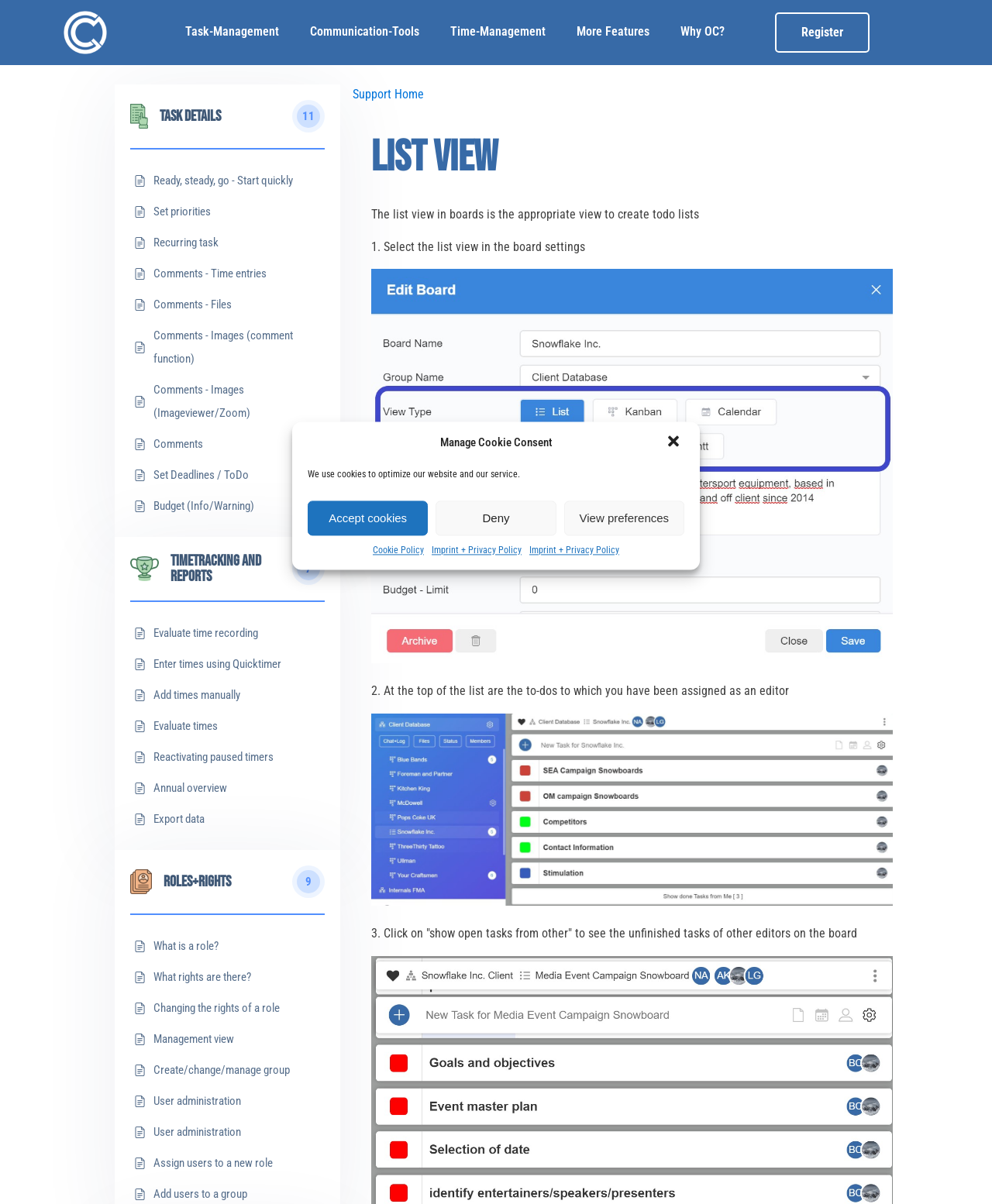Please reply to the following question using a single word or phrase: 
What is the first task mentioned in the task details section?

Ready, steady, go - Start quickly